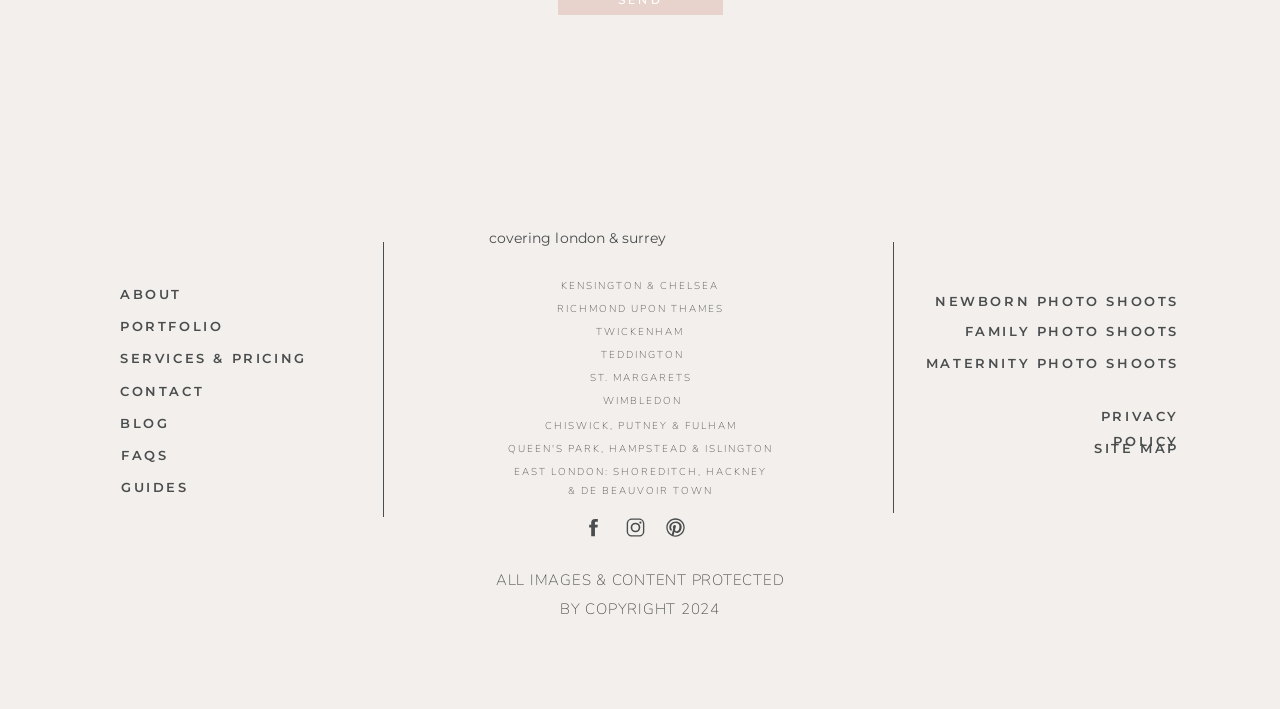Extract the bounding box coordinates of the UI element described by: "newborn photo shoots". The coordinates should include four float numbers ranging from 0 to 1, e.g., [left, top, right, bottom].

[0.723, 0.408, 0.921, 0.44]